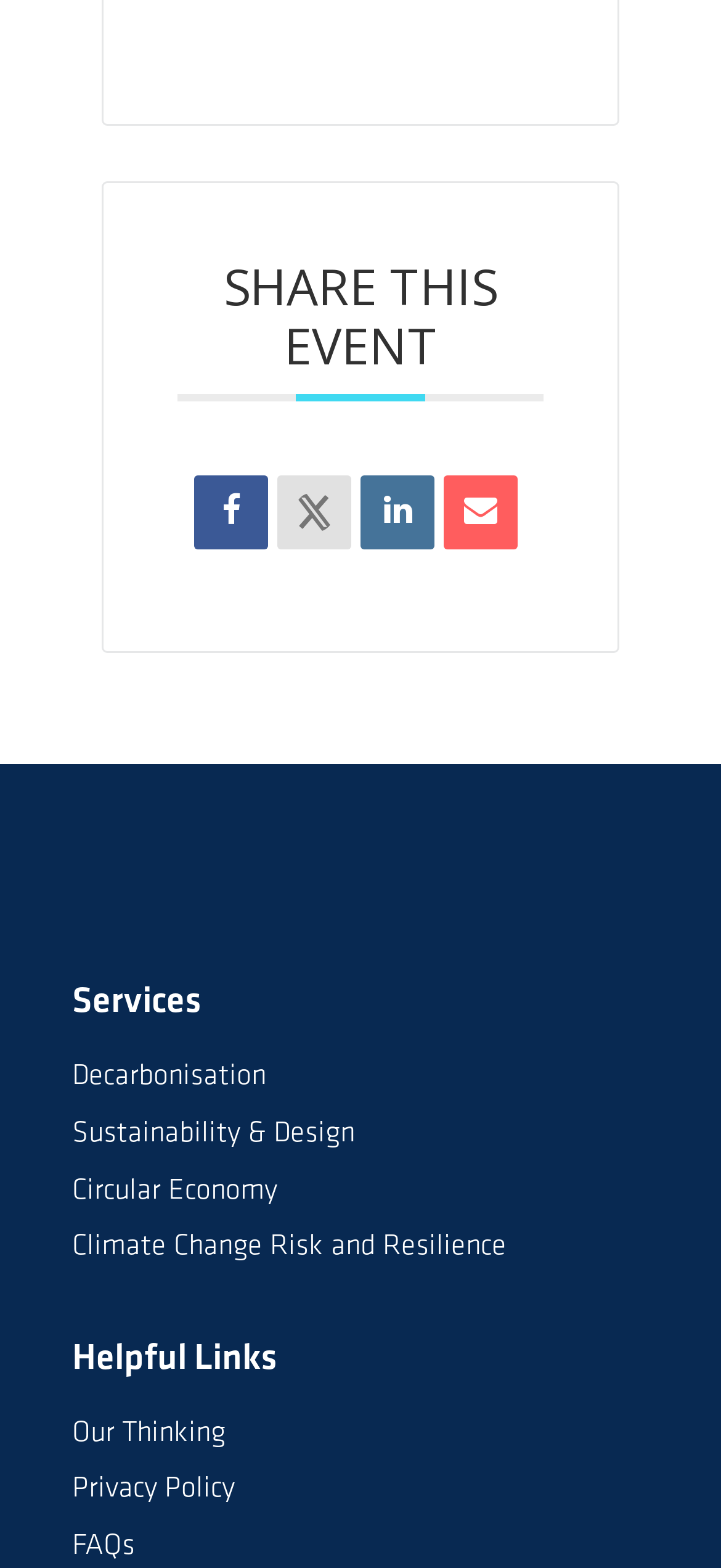How many icons are above the 'SHARE THIS EVENT' heading?
Look at the image and answer the question with a single word or phrase.

3